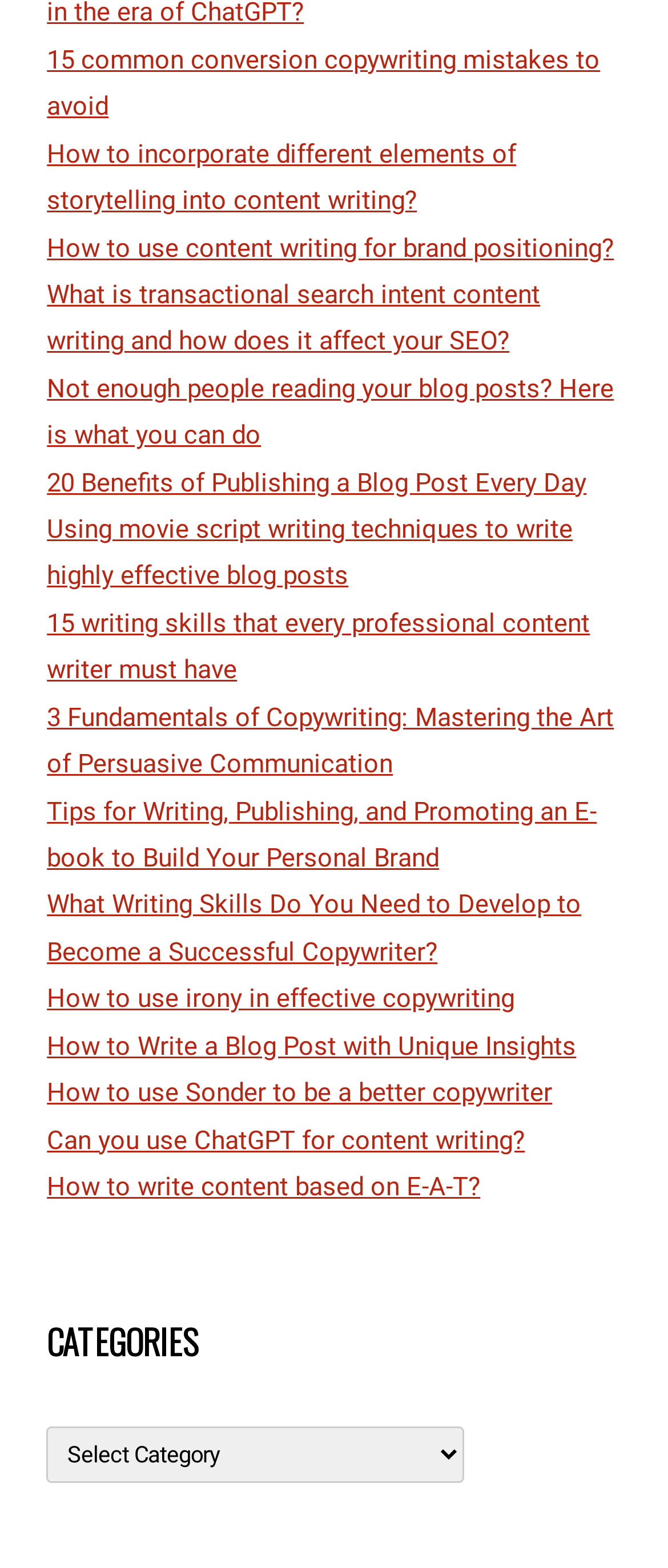Show the bounding box coordinates for the element that needs to be clicked to execute the following instruction: "Click on the link to learn about common conversion copywriting mistakes". Provide the coordinates in the form of four float numbers between 0 and 1, i.e., [left, top, right, bottom].

[0.07, 0.028, 0.899, 0.078]